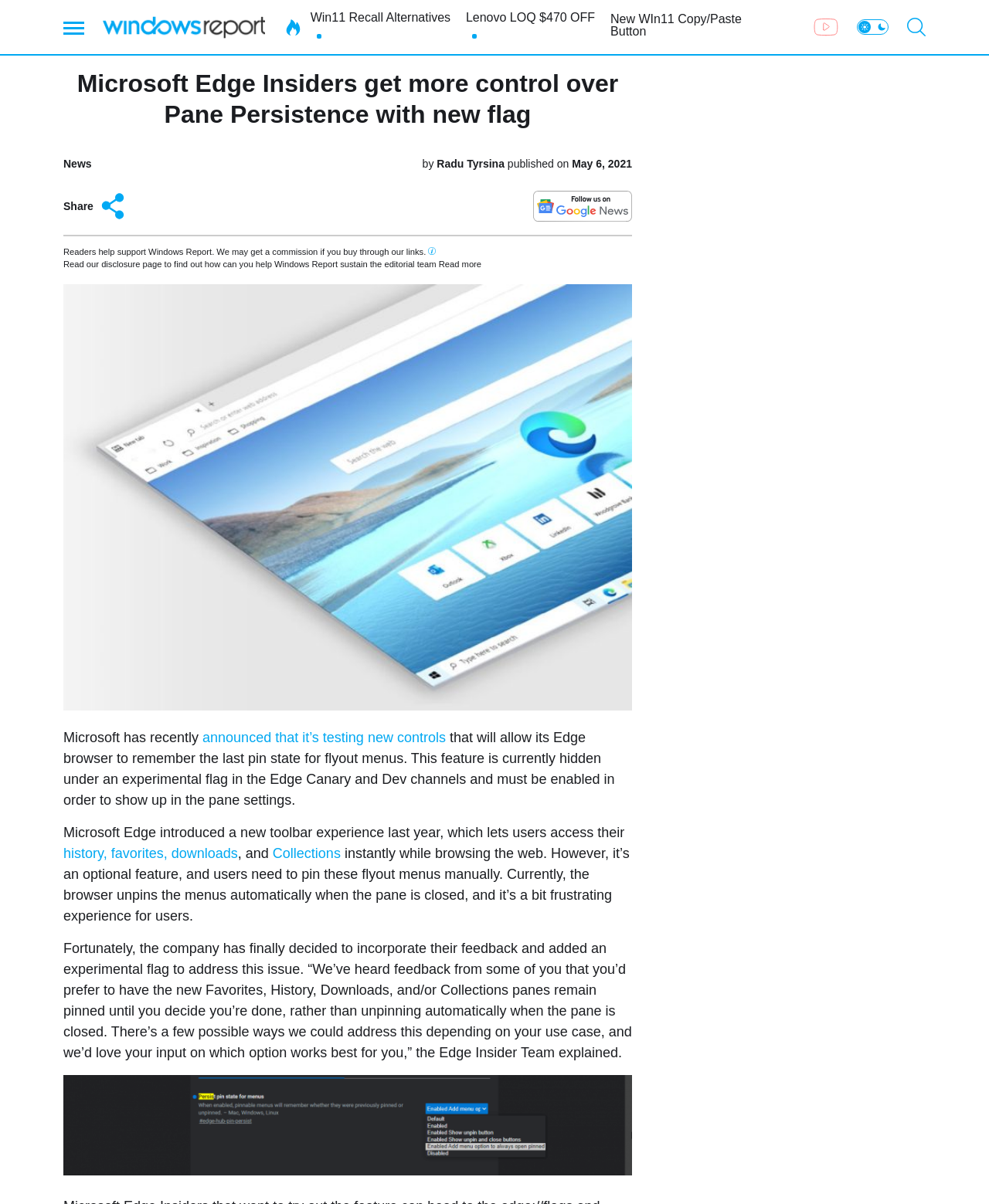Identify the bounding box coordinates for the UI element that matches this description: "aria-label="Go to YouTube channel"".

[0.823, 0.015, 0.848, 0.03]